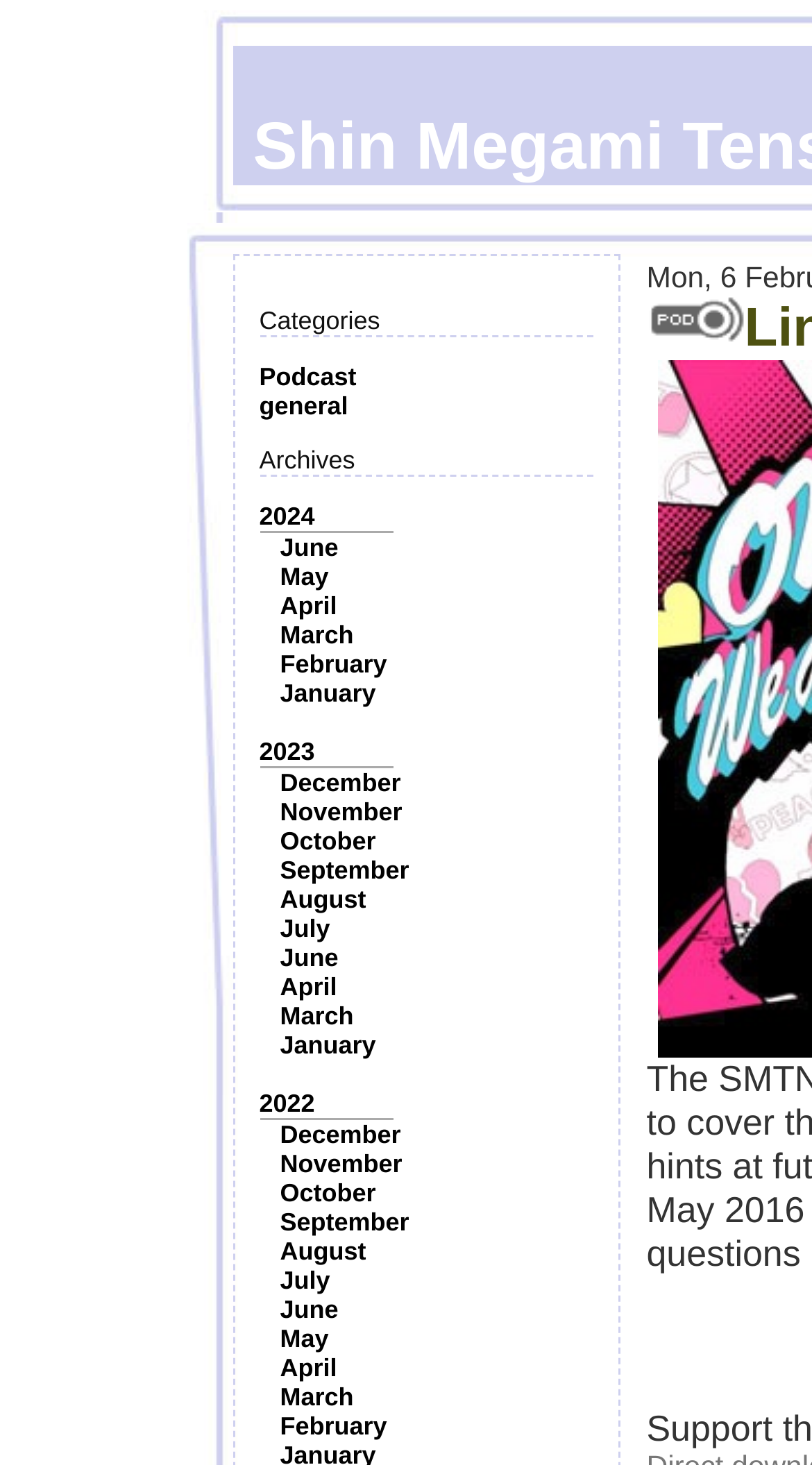Summarize the contents and layout of the webpage in detail.

The webpage is titled "Shin Megami Tensei Network" and appears to be a blog or news archive page. At the top, there is a section with the title "Categories" followed by two links, "Podcast" and "general". Below this section, there is an "Archives" section that lists links to different years, including 2024, 2023, and 2022. 

Each year is followed by a list of month links, such as "June", "May", "April", and so on, which are arranged in a vertical column. The months are listed in reverse chronological order, with the most recent months at the top. 

On the right side of the page, there is an image with no alt text, positioned near the top. Below the image, there is a small, empty text element with a non-breaking space character.